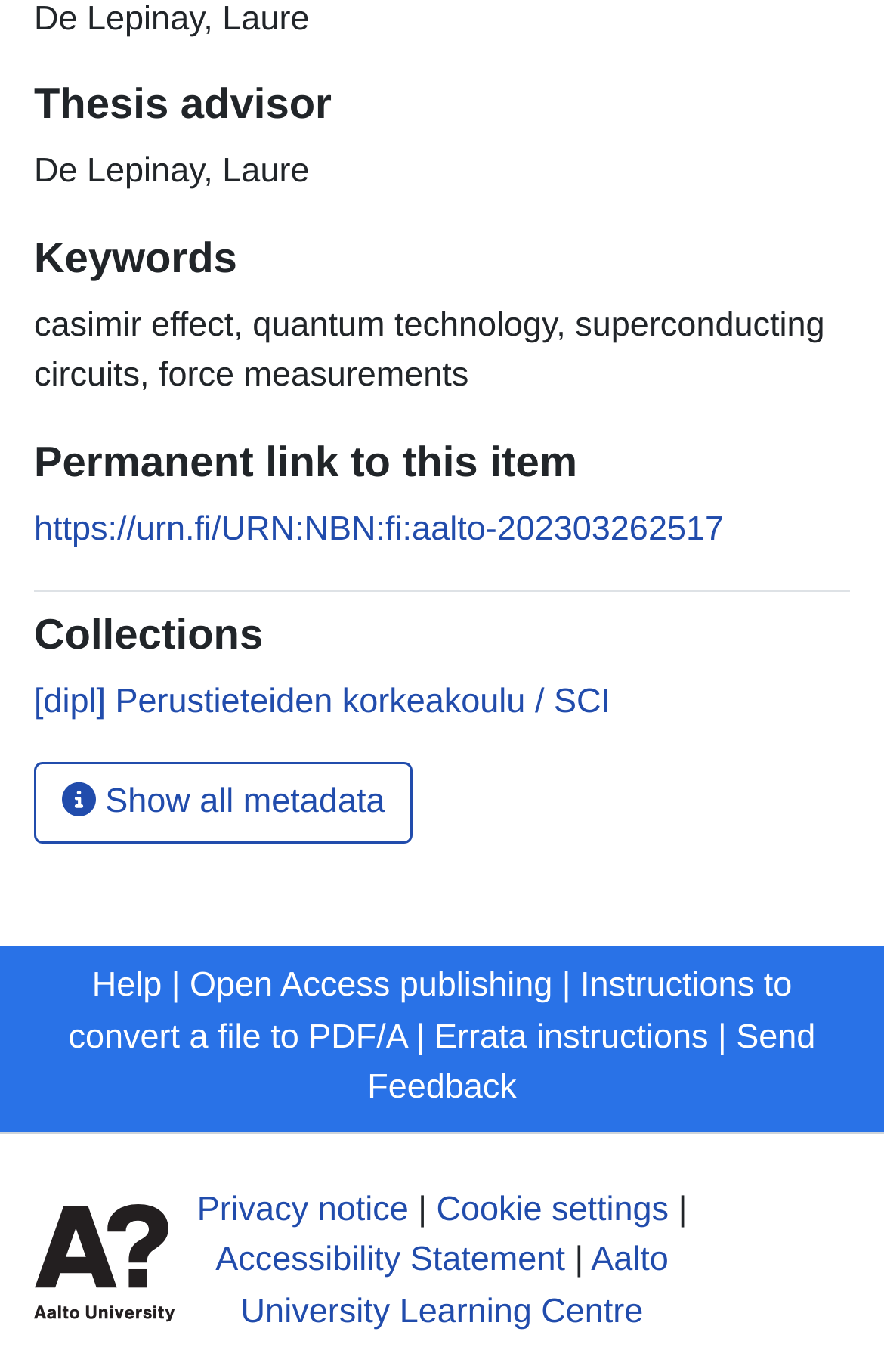Please provide the bounding box coordinates for the element that needs to be clicked to perform the following instruction: "View thesis advisor". The coordinates should be given as four float numbers between 0 and 1, i.e., [left, top, right, bottom].

[0.038, 0.058, 0.962, 0.095]